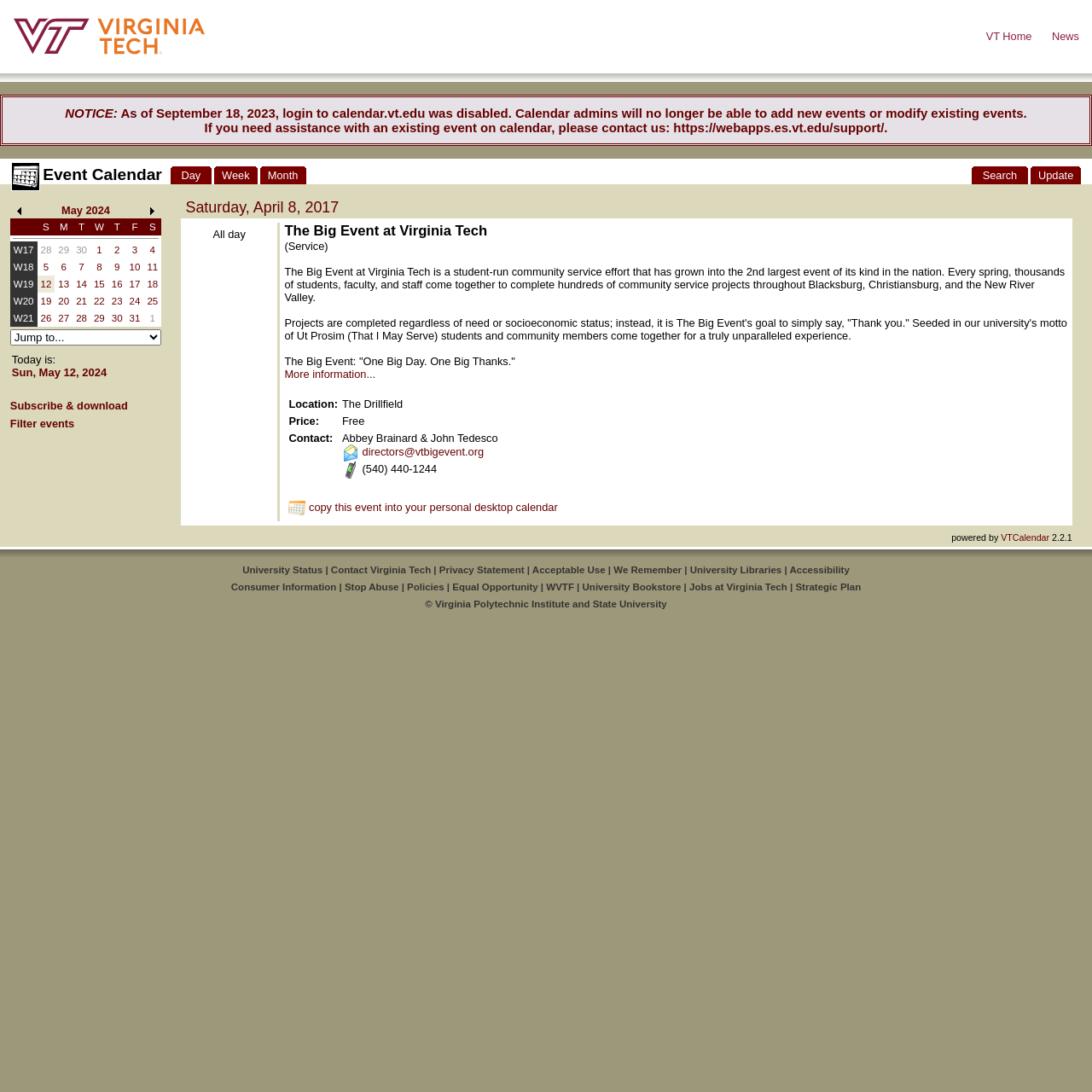Using the element description provided, determine the bounding box coordinates in the format (top-left x, top-left y, bottom-right x, bottom-right y). Ensure that all values are floating point numbers between 0 and 1. Element description: Sun, May 12, 2024

[0.011, 0.335, 0.098, 0.347]